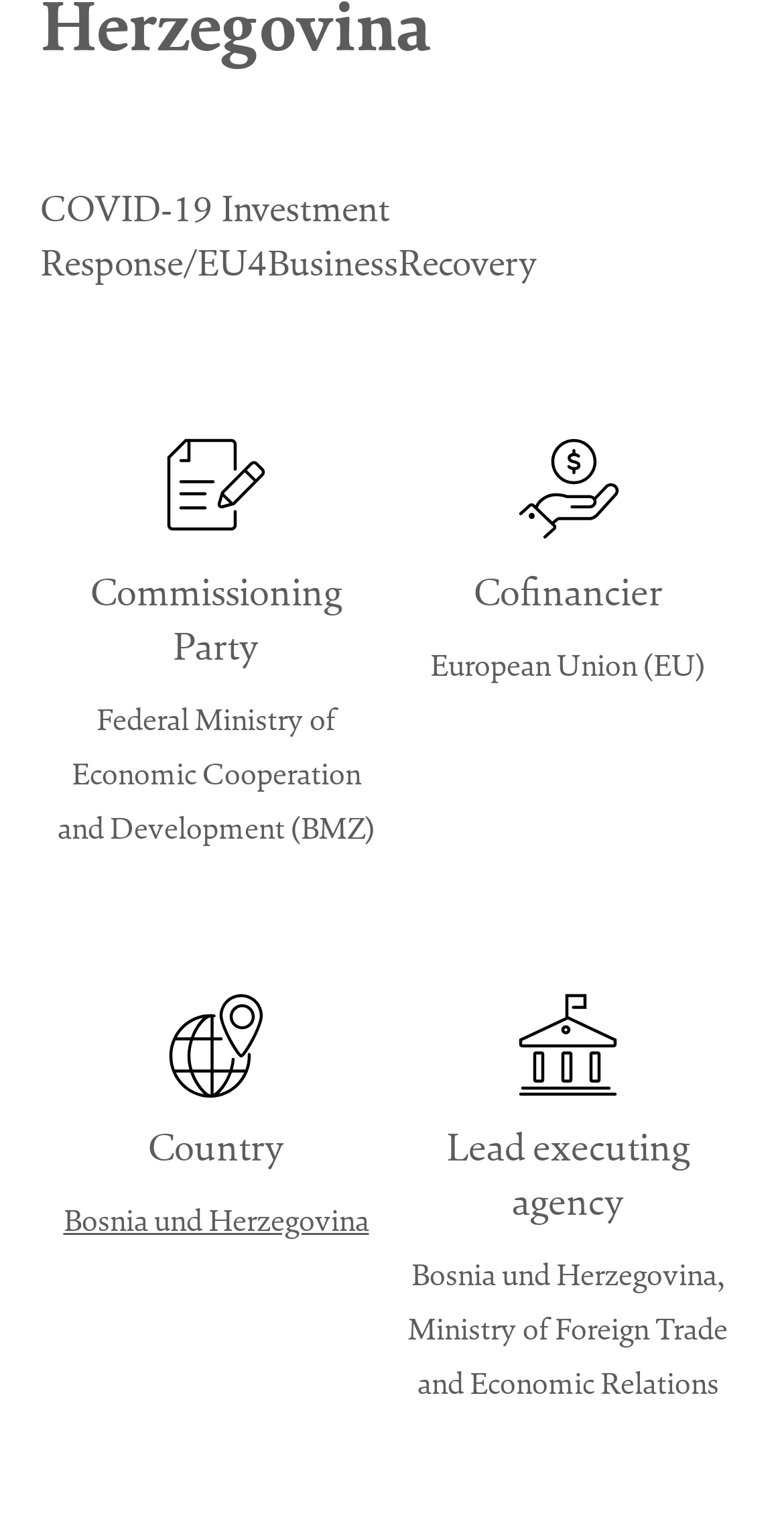Please determine the bounding box coordinates for the element with the description: "Bosnia und Herzegovina".

[0.081, 0.781, 0.471, 0.807]